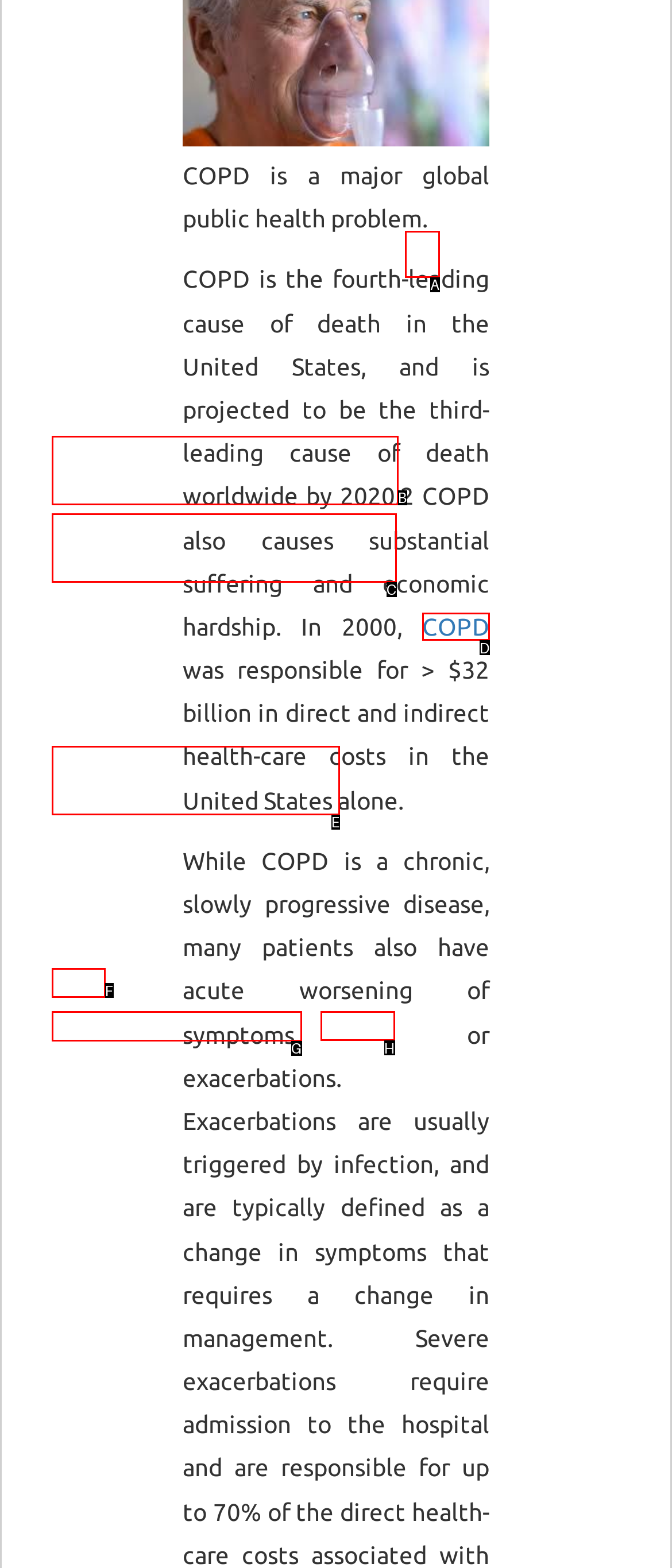Identify the correct option to click in order to complete this task: Explore the category of ERECTILE DYSFUNCTION
Answer with the letter of the chosen option directly.

G